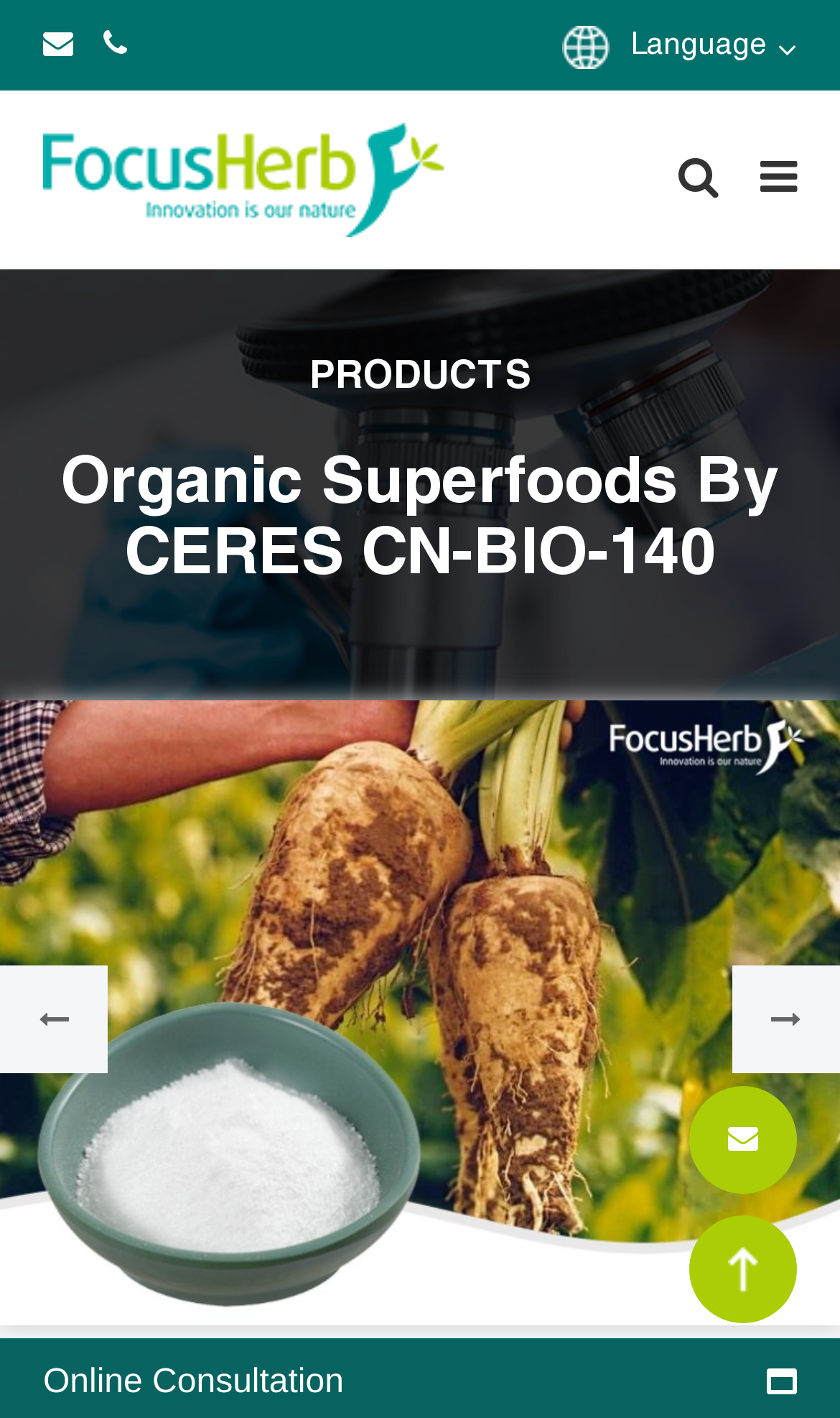Provide the text content of the webpage's main heading.

Organic Inulin Powder